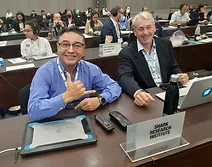Formulate a detailed description of the image content.

The image features two representatives from the Shark Research Institute, seated at a conference table during the CoP19 event, held from November 14 to 25, 2022, at the Panama Convention Center. One individual, wearing a blue shirt, is making a friendly hand gesture while smiling at the camera. The other, dressed in a light-colored shirt, is also smiling and gestures towards the camera, exuding a sense of camaraderie. 

In front of them is a clear nameplate indicating their affiliation with the Shark Research Institute, emphasizing their active participation in discussions focused on marine conservation and shark protection. The room is filled with other attendees, indicating a collaborative environment where vital decisions regarding the international trade of endangered species are being made. This setting aligns with the institute's ongoing commitment to advocating for the protection of shark species at global conferences.